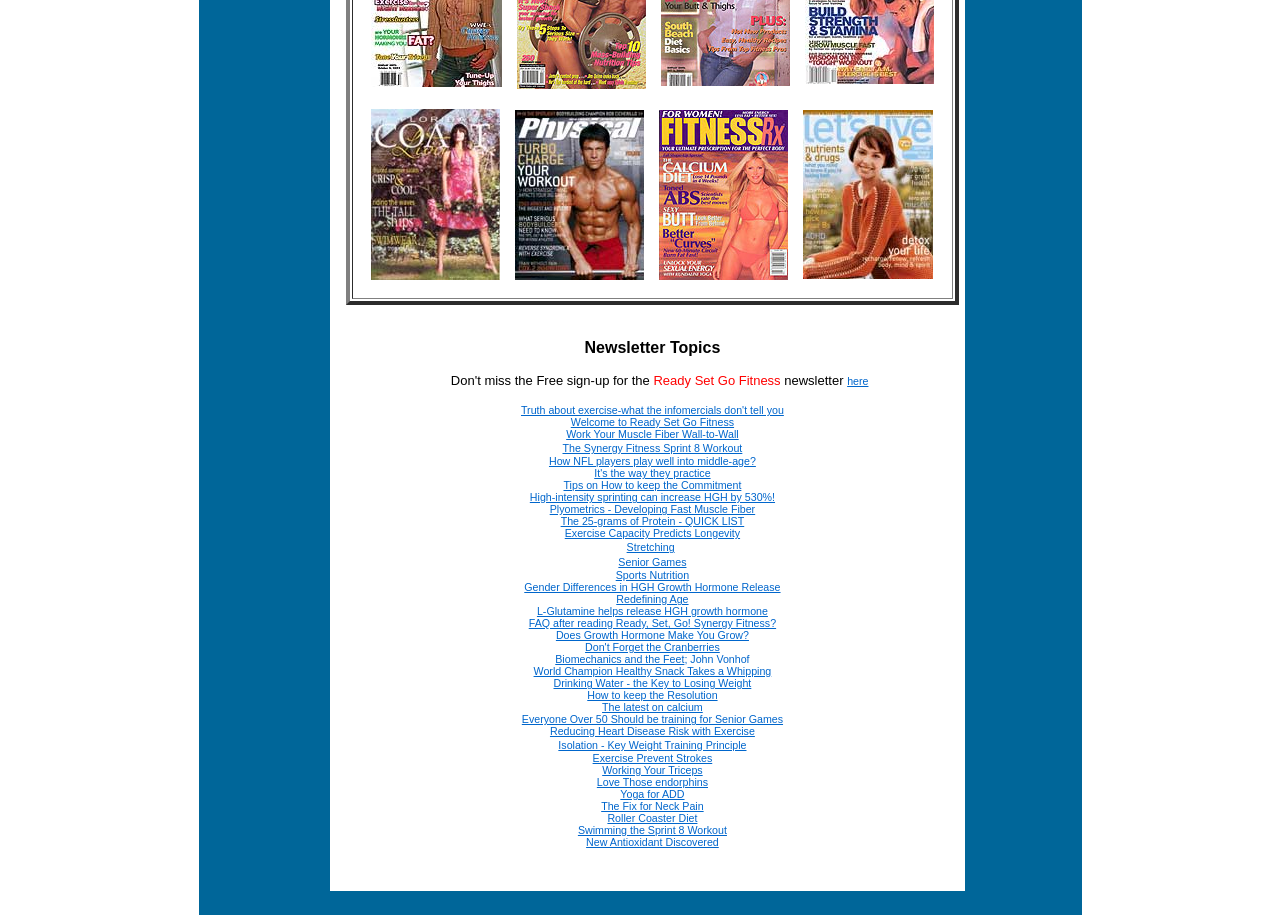Provide the bounding box coordinates of the section that needs to be clicked to accomplish the following instruction: "Click Let's Live Magazine to see health and fitness book review for Ready Set GO! Synergy Fitness by Phil Campbell."

[0.628, 0.291, 0.729, 0.304]